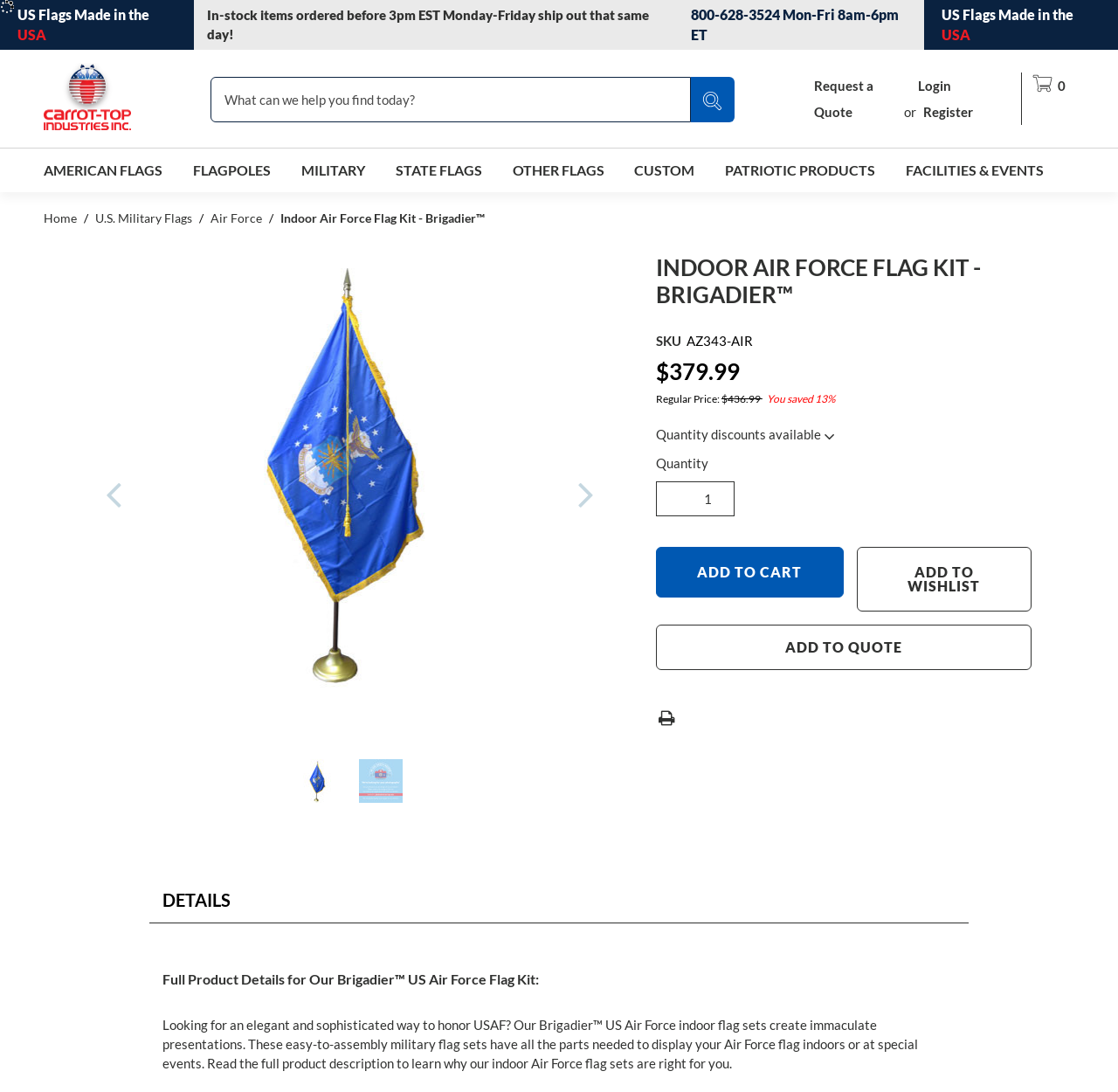What is the phone number for customer support?
Could you give a comprehensive explanation in response to this question?

I found the phone number by looking at the top section of the webpage, where the contact information is usually displayed. The phone number is written in a static text element, along with the available hours for customer support.